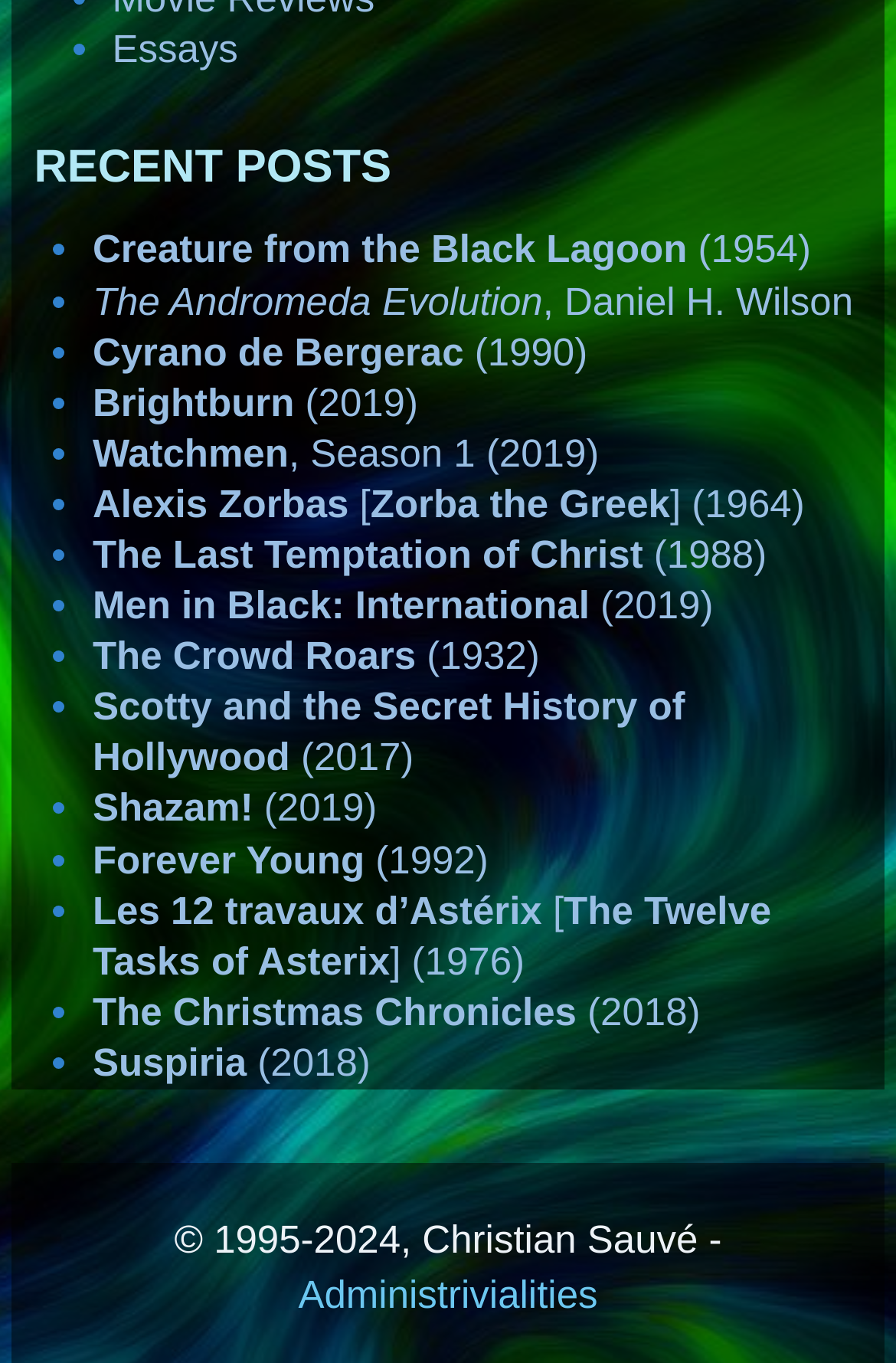What is the category of the first link?
Using the visual information from the image, give a one-word or short-phrase answer.

Essays